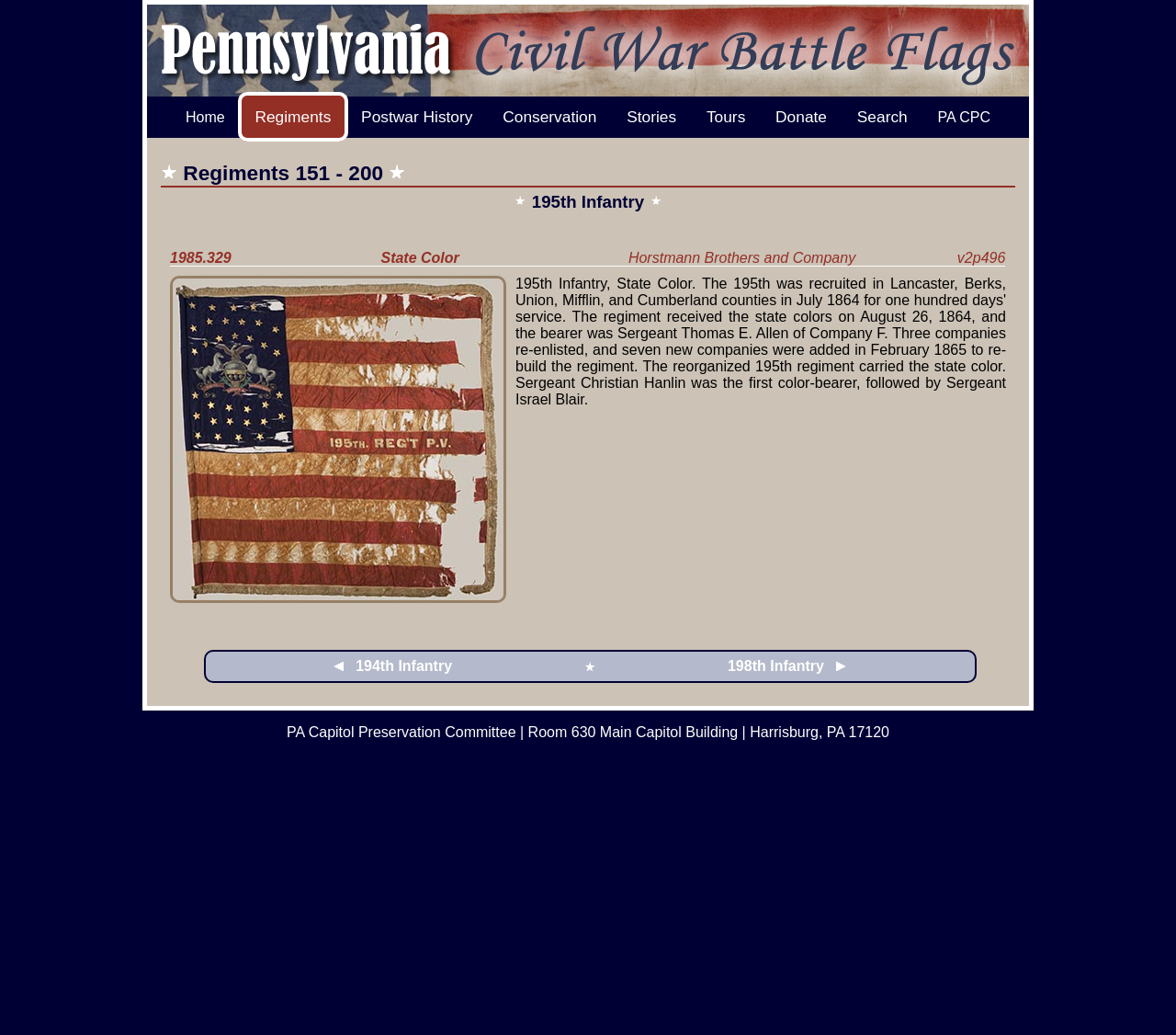How many images are there in the 'Regiments 151 - 200' section? Please answer the question using a single word or phrase based on the image.

2